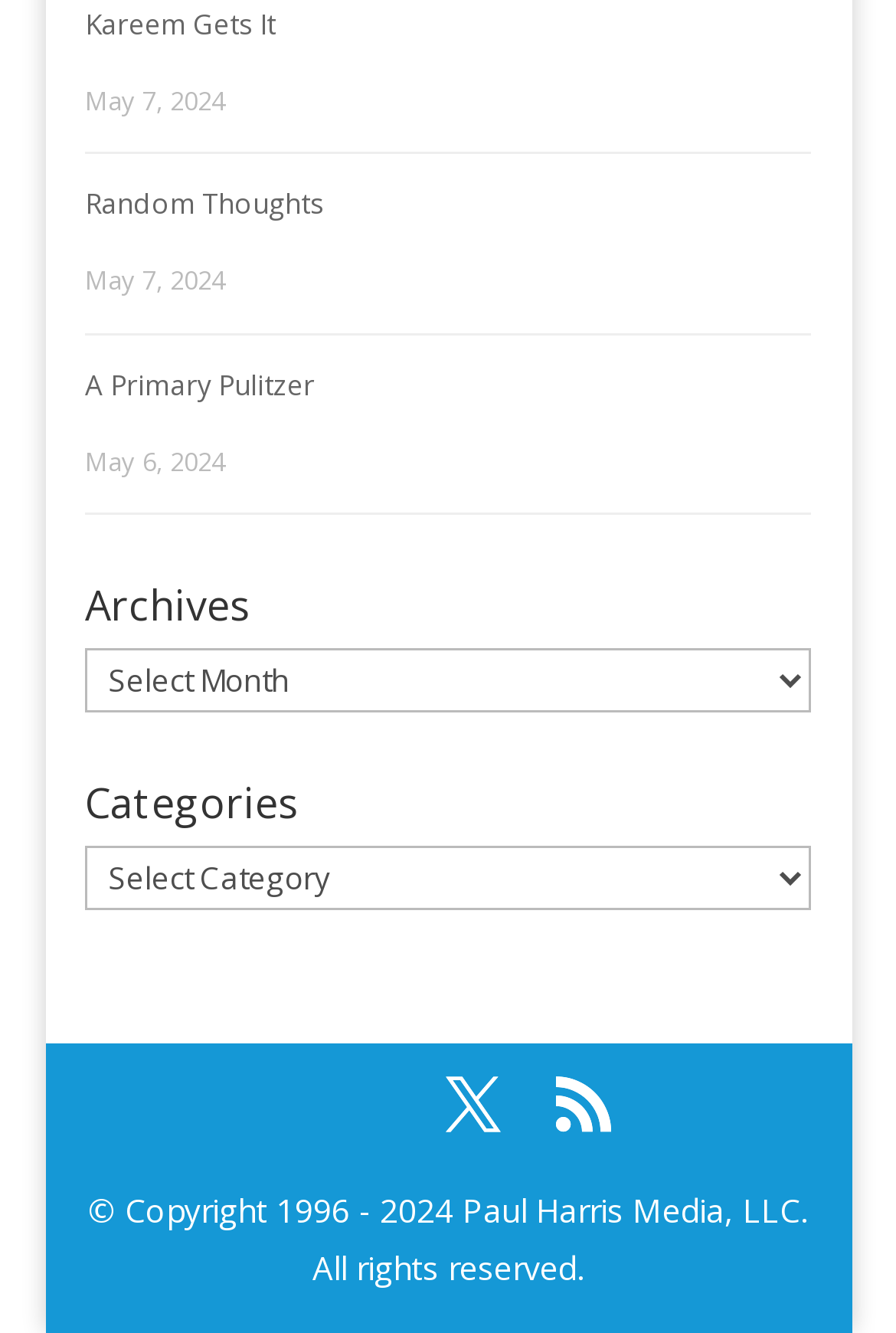Please reply to the following question using a single word or phrase: 
What is the date of the latest article?

May 7, 2024